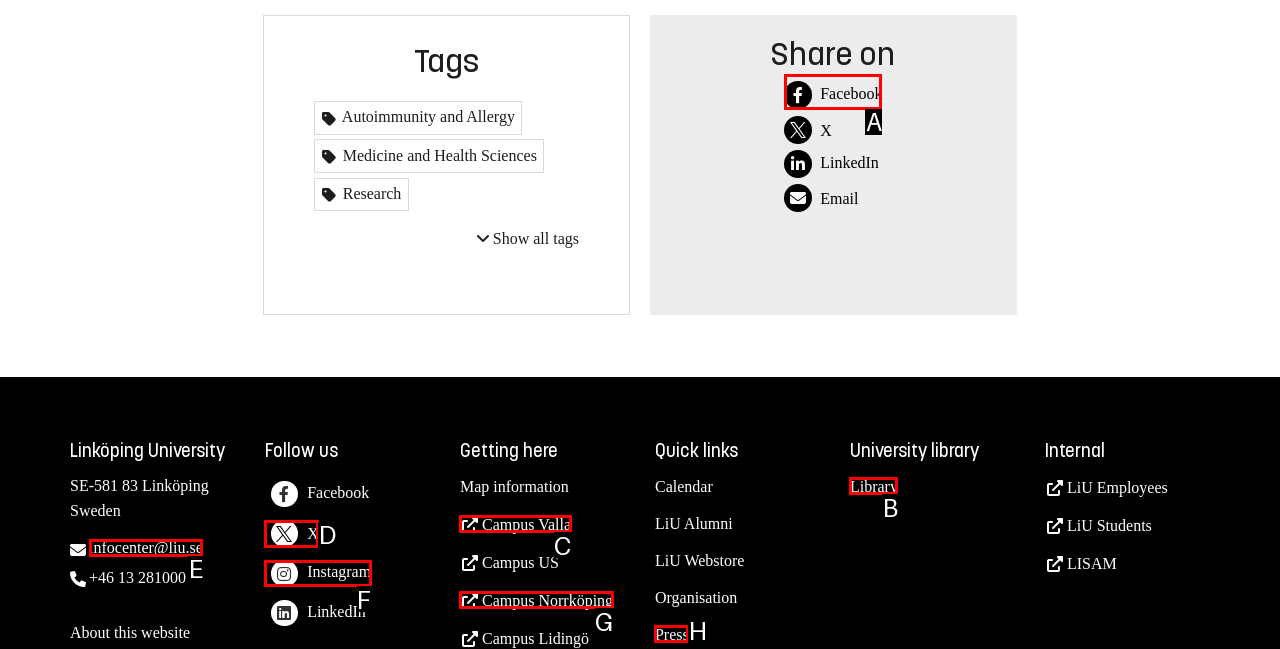Choose the letter that corresponds to the correct button to accomplish the task: Share on Facebook
Reply with the letter of the correct selection only.

A